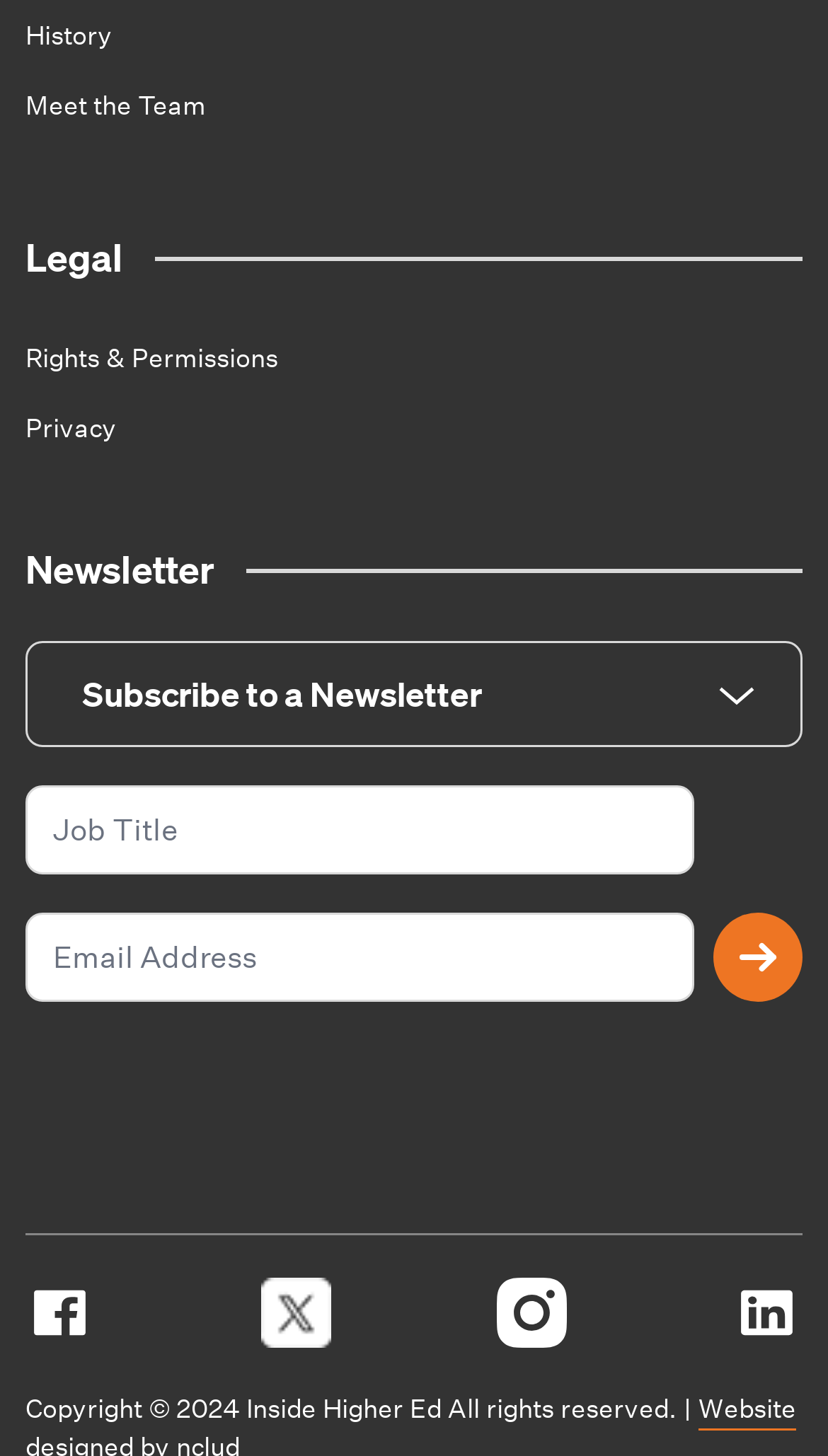Review the image closely and give a comprehensive answer to the question: What is the purpose of the textbox?

The textbox with the label 'Email Address' is required and is likely used to input an email address to subscribe to a newsletter, as indicated by the 'Subscribe to a Newsletter' button above it.